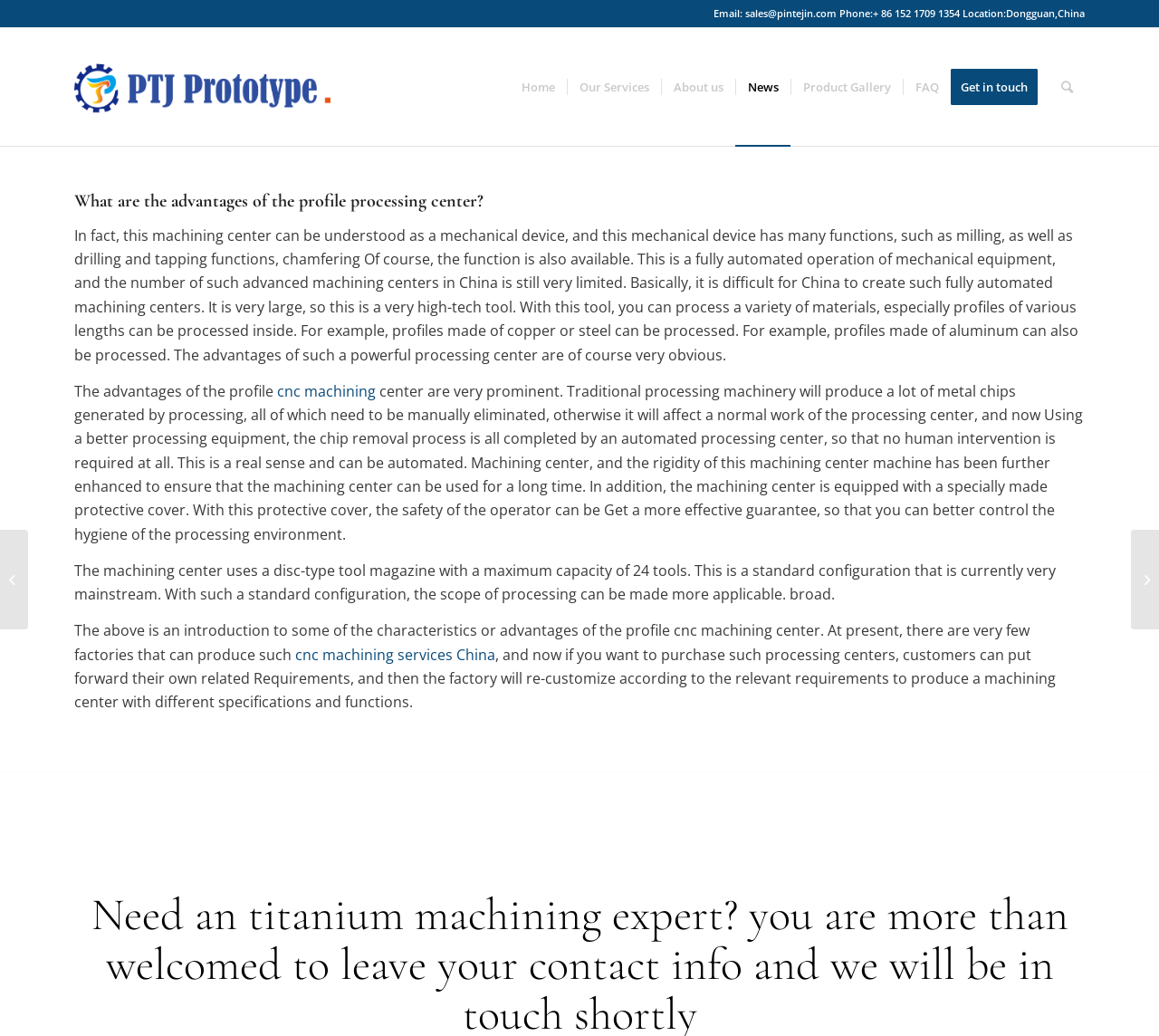Please predict the bounding box coordinates of the element's region where a click is necessary to complete the following instruction: "Click on the 'Home' link". The coordinates should be represented by four float numbers between 0 and 1, i.e., [left, top, right, bottom].

[0.44, 0.027, 0.489, 0.141]